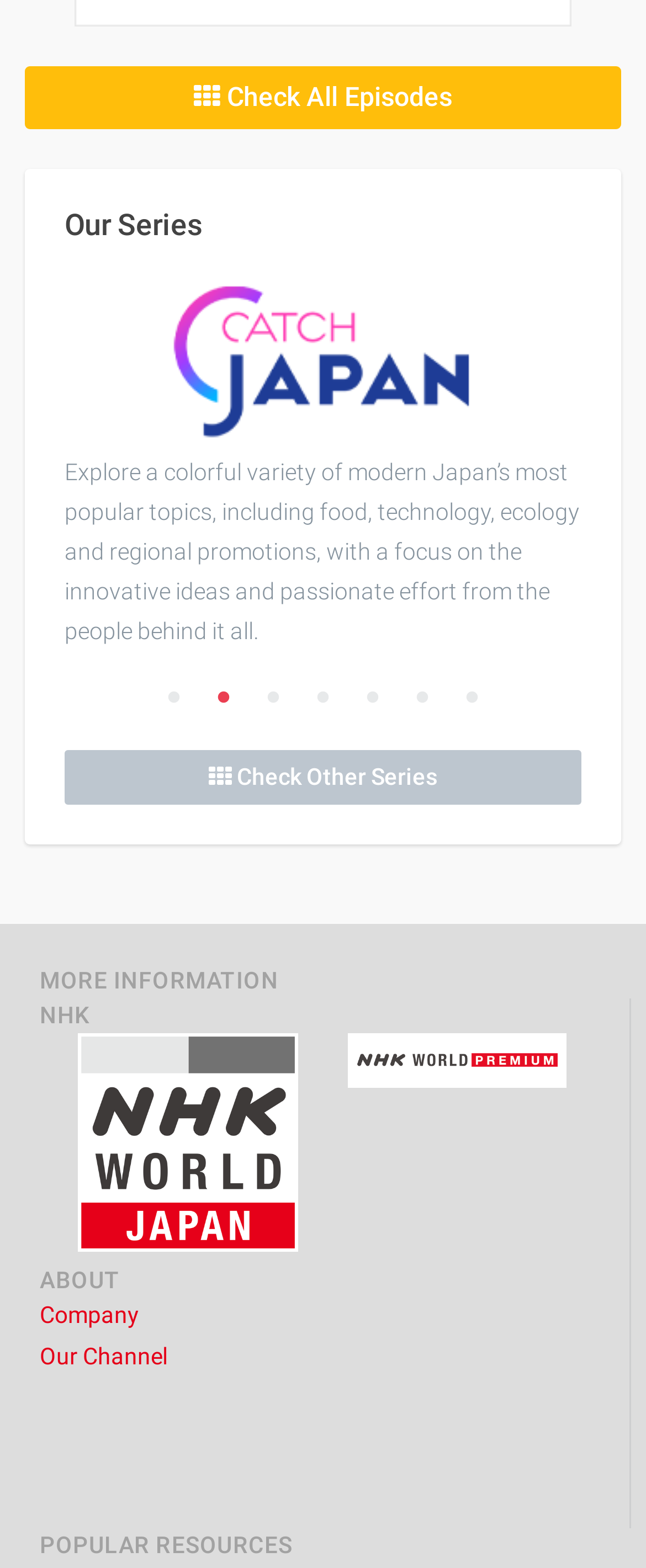What is the last section title in the webpage? Examine the screenshot and reply using just one word or a brief phrase.

POPULAR RESOURCES